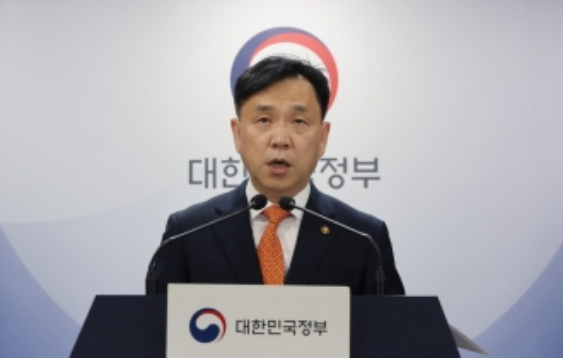What is the official's attire?
Look at the webpage screenshot and answer the question with a detailed explanation.

The official is dressed in a formal suit, which suggests a significant and official engagement, and the orange tie adds to the formal tone of the occasion, implying the importance of the topics being discussed.